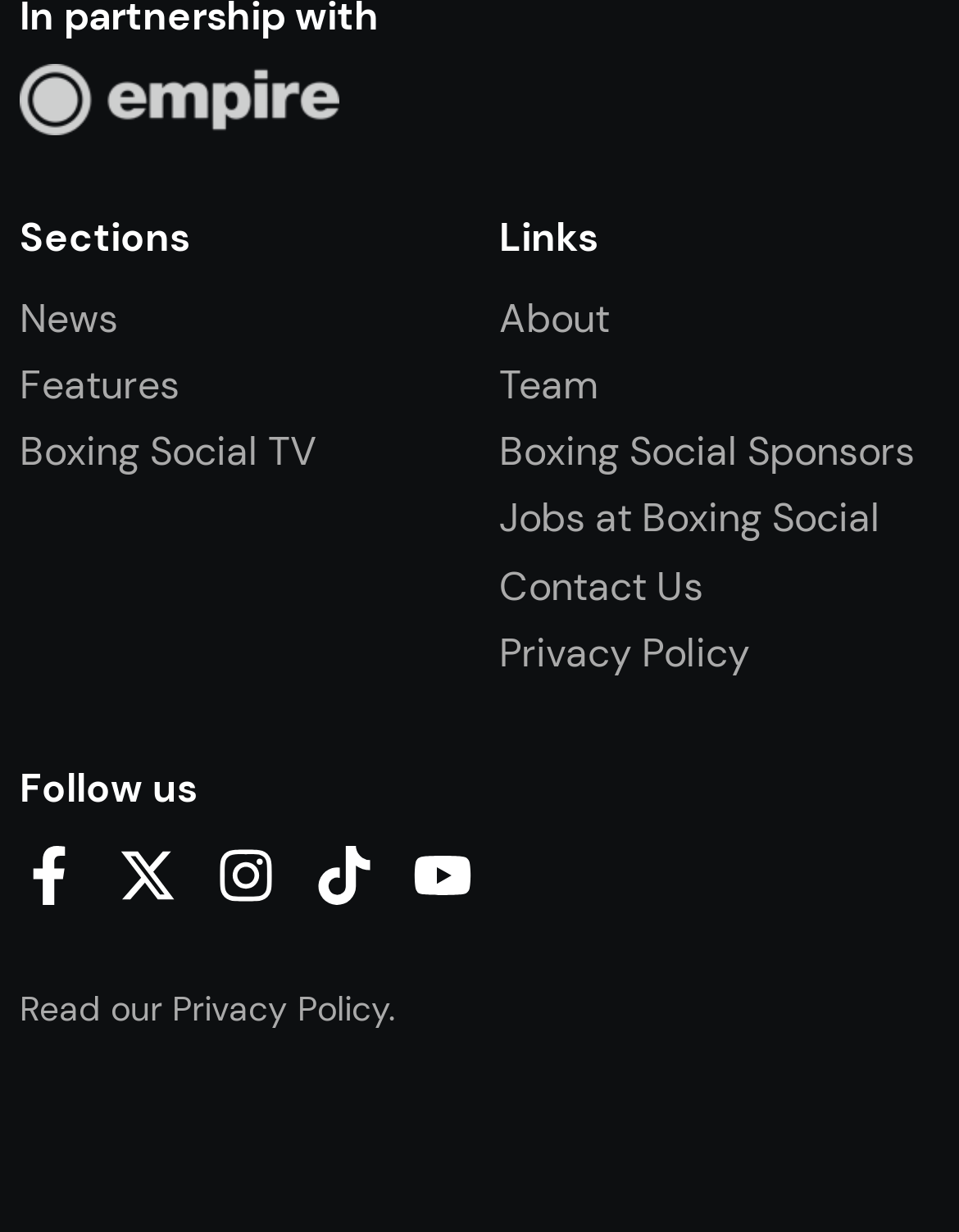Please specify the bounding box coordinates of the element that should be clicked to execute the given instruction: 'Click on News'. Ensure the coordinates are four float numbers between 0 and 1, expressed as [left, top, right, bottom].

[0.021, 0.237, 0.123, 0.279]